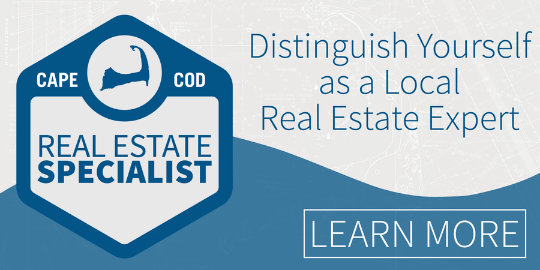Explain in detail what you see in the image.

The image features a promotional banner designed for real estate professionals, showcasing the phrase "Distinguish Yourself as a Local Real Estate Expert." It prominently displays the title "REAL ESTATE SPECIALIST" in bold typography, emphasizing the designation within a blue shield-like emblem that represents Cape Cod, an area known for its distinctive charm. The design combines visual elements with text to create an engaging call to action, further highlighted by the button labeled "LEARN MORE," encouraging viewers to seek additional information about becoming a certified specialist in real estate in the local area. The overall aesthetic is modern and professional, appealing to individuals looking to enhance their expertise in the competitive real estate market.